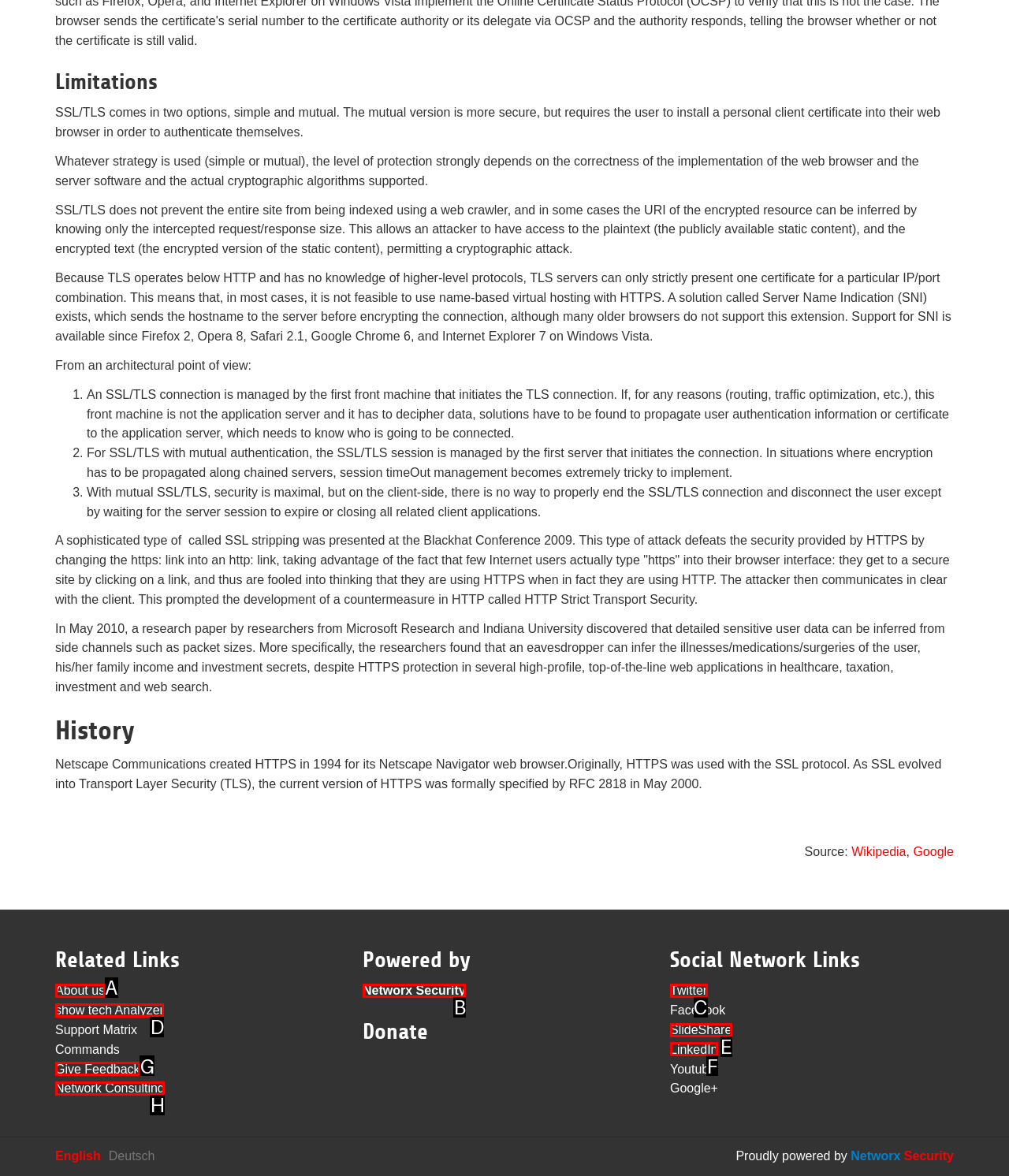Determine which option matches the description: show tech Analyzer. Answer using the letter of the option.

D